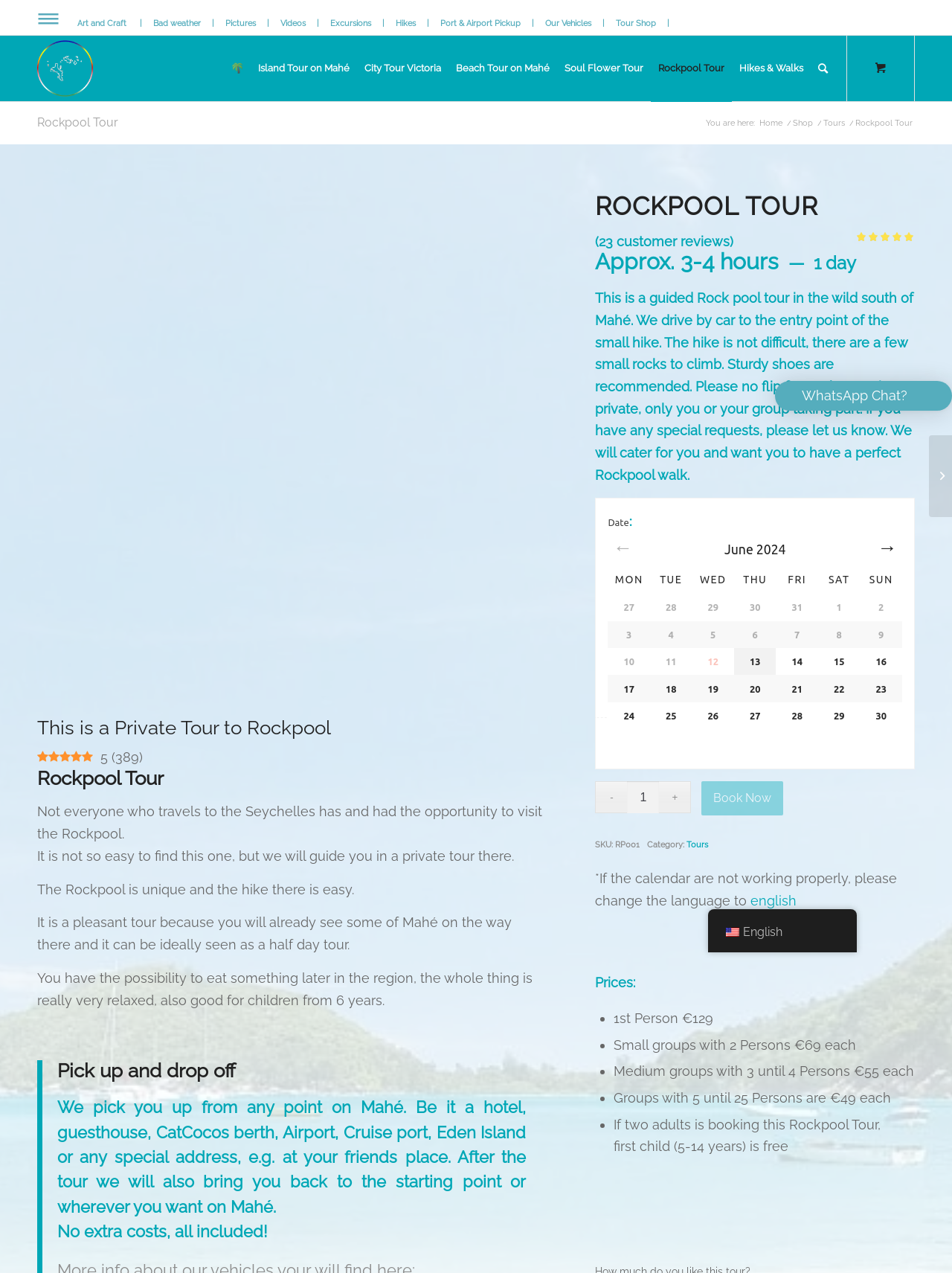Please give a succinct answer using a single word or phrase:
What is the purpose of the Rockpool tour?

To visit the Rockpool